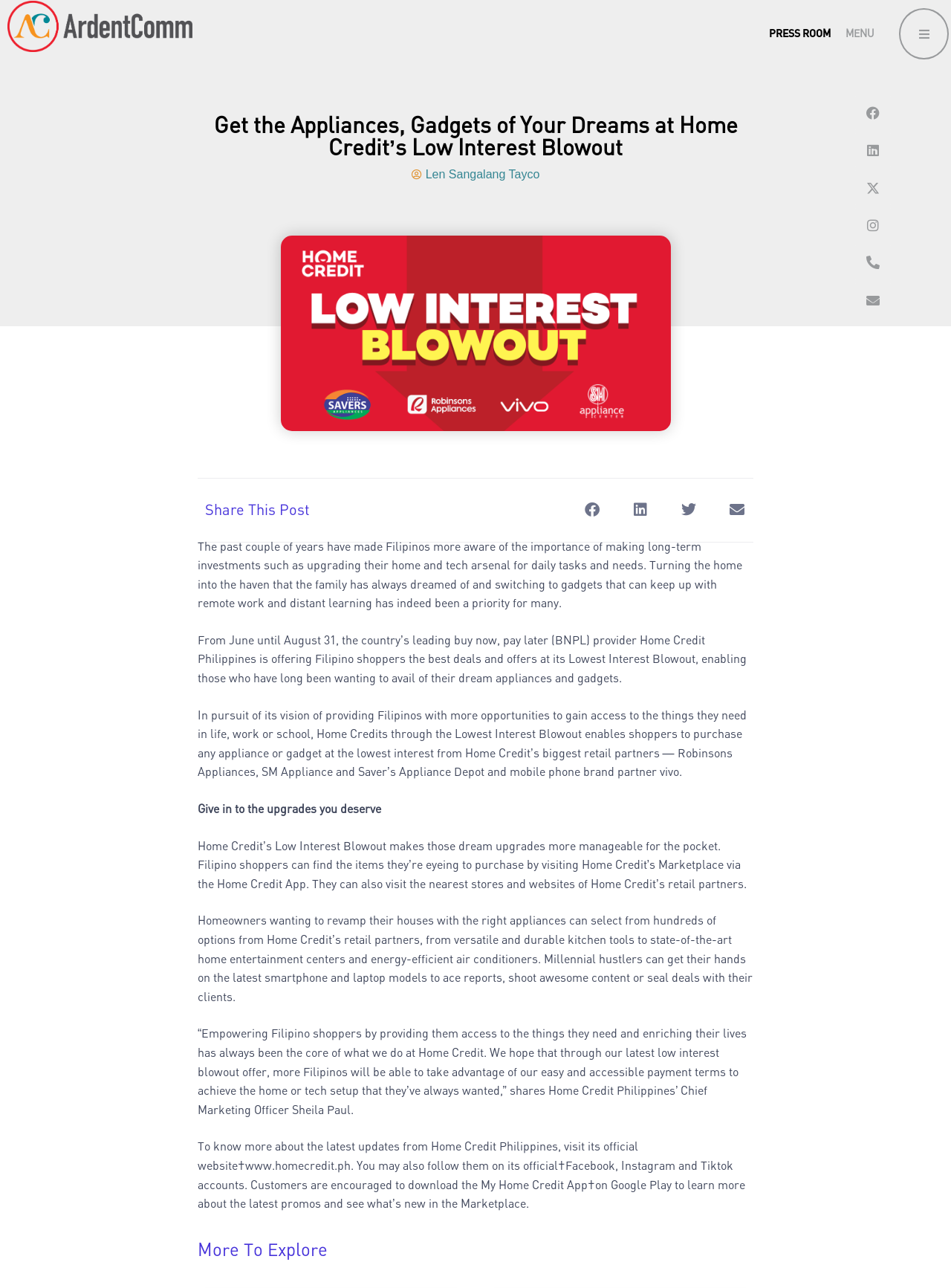Bounding box coordinates should be provided in the format (top-left x, top-left y, bottom-right x, bottom-right y) with all values between 0 and 1. Identify the bounding box for this UI element: Summer Camp 2024

None